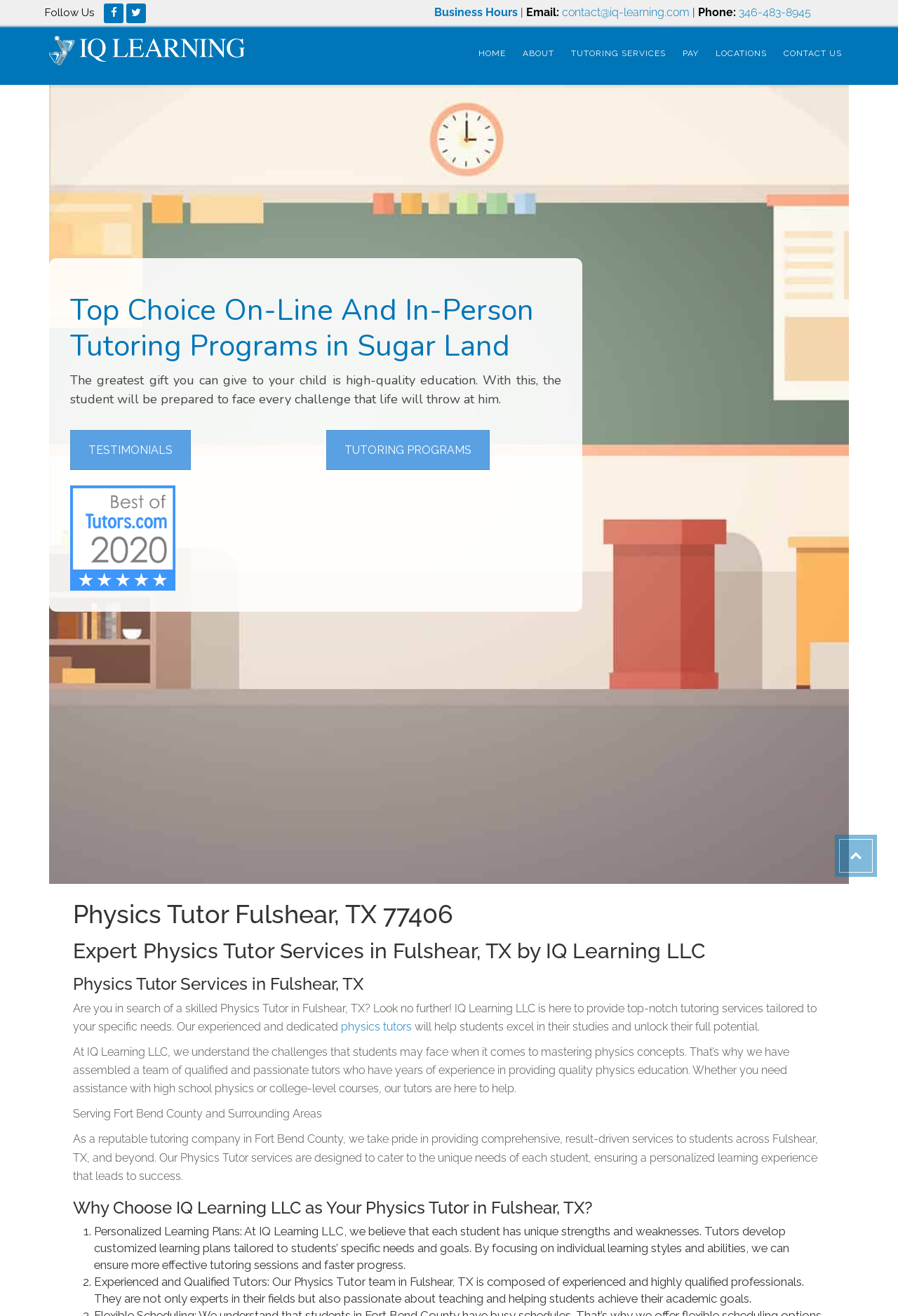Please find the bounding box coordinates for the clickable element needed to perform this instruction: "Explore the 'Resources' link".

None